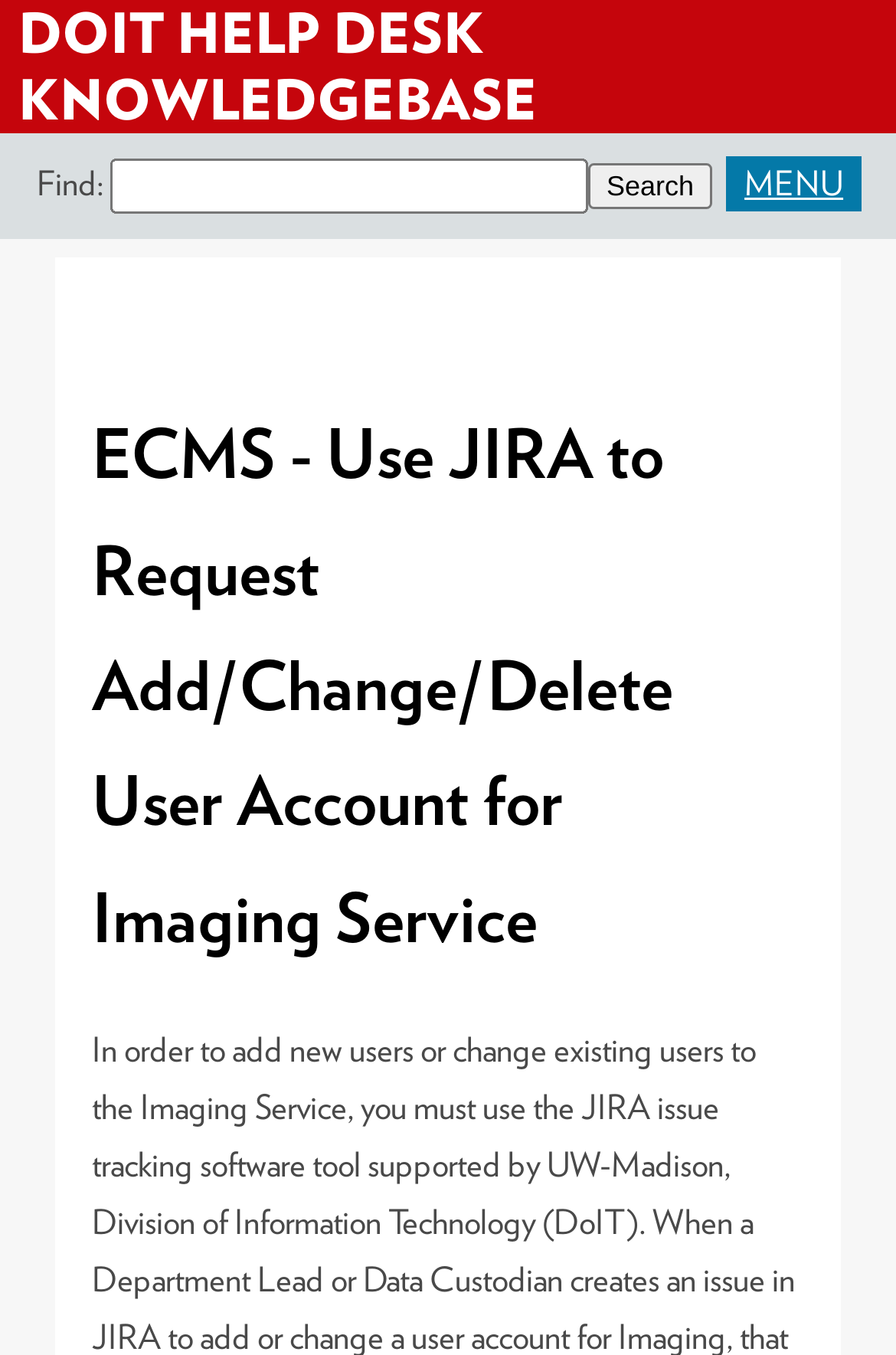Detail the features and information presented on the webpage.

The webpage is titled "DoIT Help Desk Knowledgebase" and features a prominent heading with the same text at the top of the page. Below the heading, there is a search bar that spans the width of the page, containing a label "Find:", a text input field, and a "Search" button. To the right of the search button, there is a link labeled "MENU".

Further down the page, there is a heading that takes up most of the page width, titled "ECMS - Use JIRA to Request Add/Change/Delete User Account for Imaging Service". This heading appears to be a specific knowledge base article or topic.